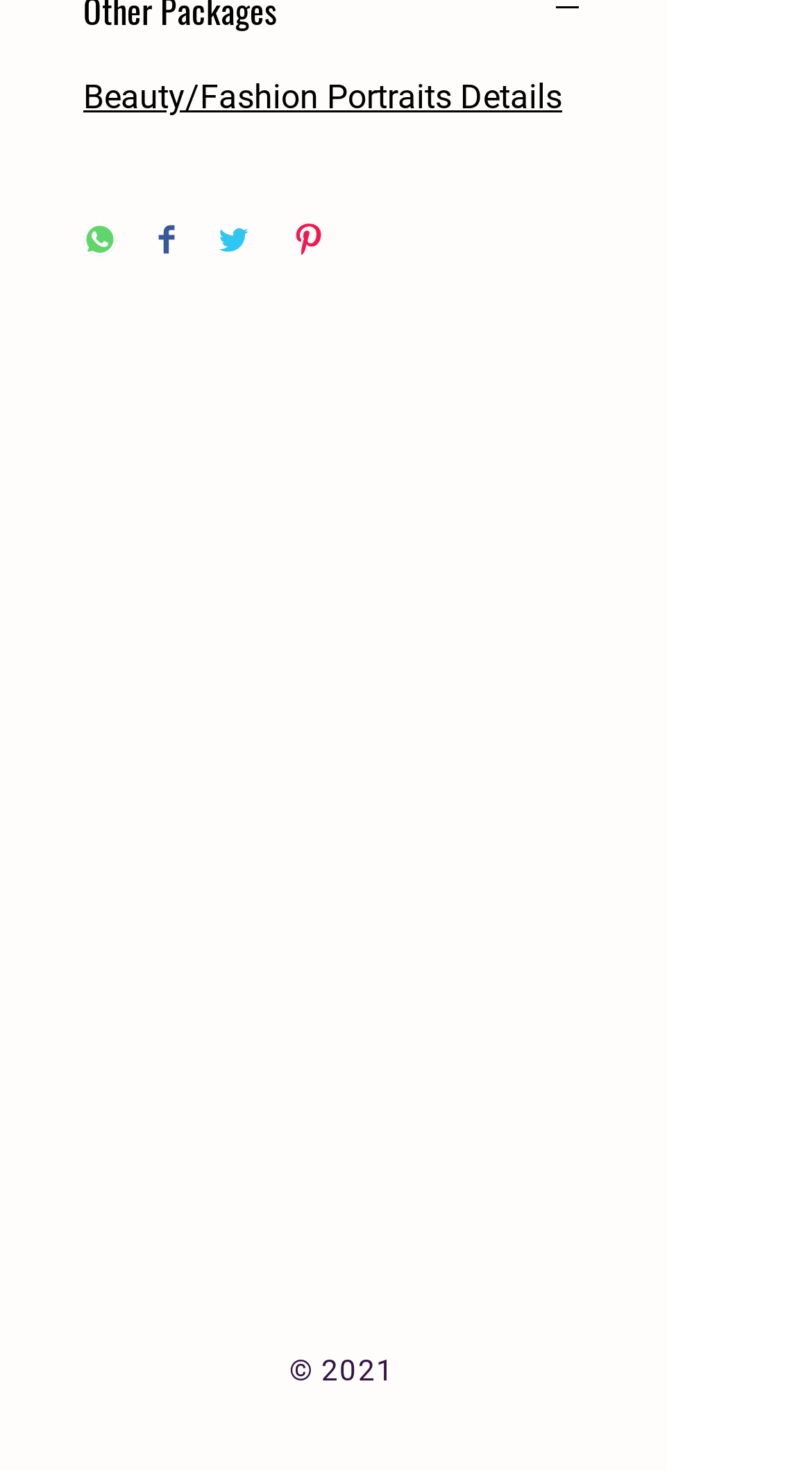Pinpoint the bounding box coordinates of the clickable element needed to complete the instruction: "Send an email to info@videocreatorslounge.com". The coordinates should be provided as four float numbers between 0 and 1: [left, top, right, bottom].

[0.187, 0.612, 0.664, 0.631]